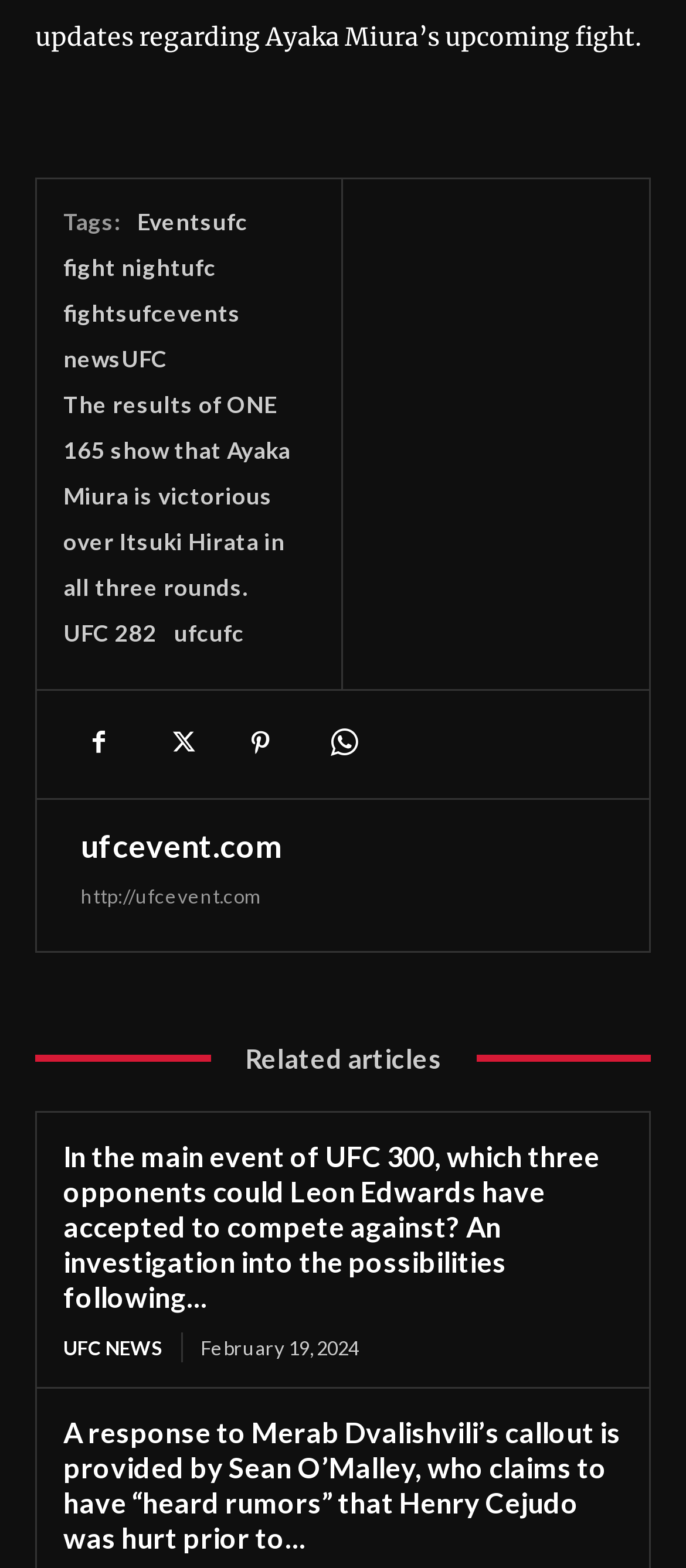How many icons are there at the bottom of the webpage?
Refer to the image and provide a detailed answer to the question.

At the bottom of the webpage, there are four icons, represented by the Unicode characters '', '', '', and '', which might be used for social media or other purposes.